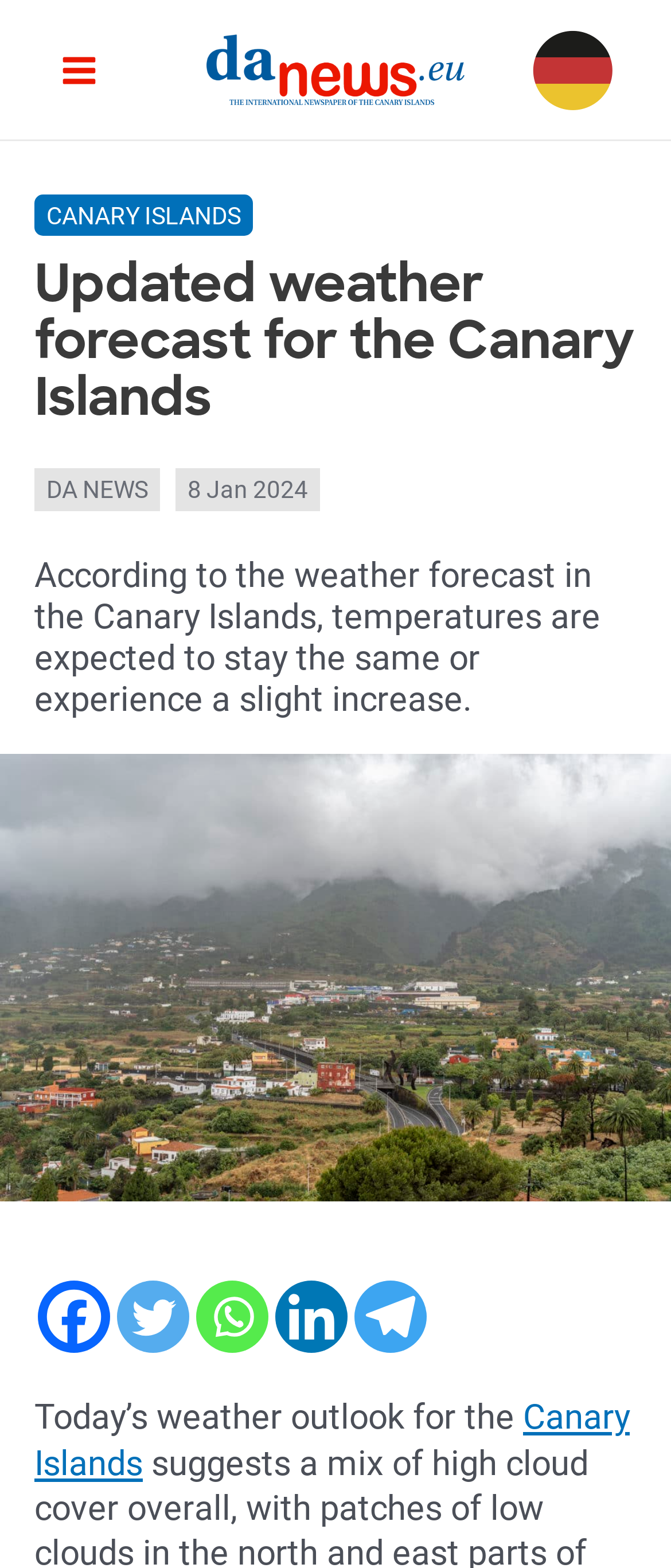Please provide a detailed answer to the question below based on the screenshot: 
What is the weather outlook for today?

The weather outlook for today is mentioned in the text 'Today’s weather outlook for the Canary Islands' which is located near the bottom of the webpage.